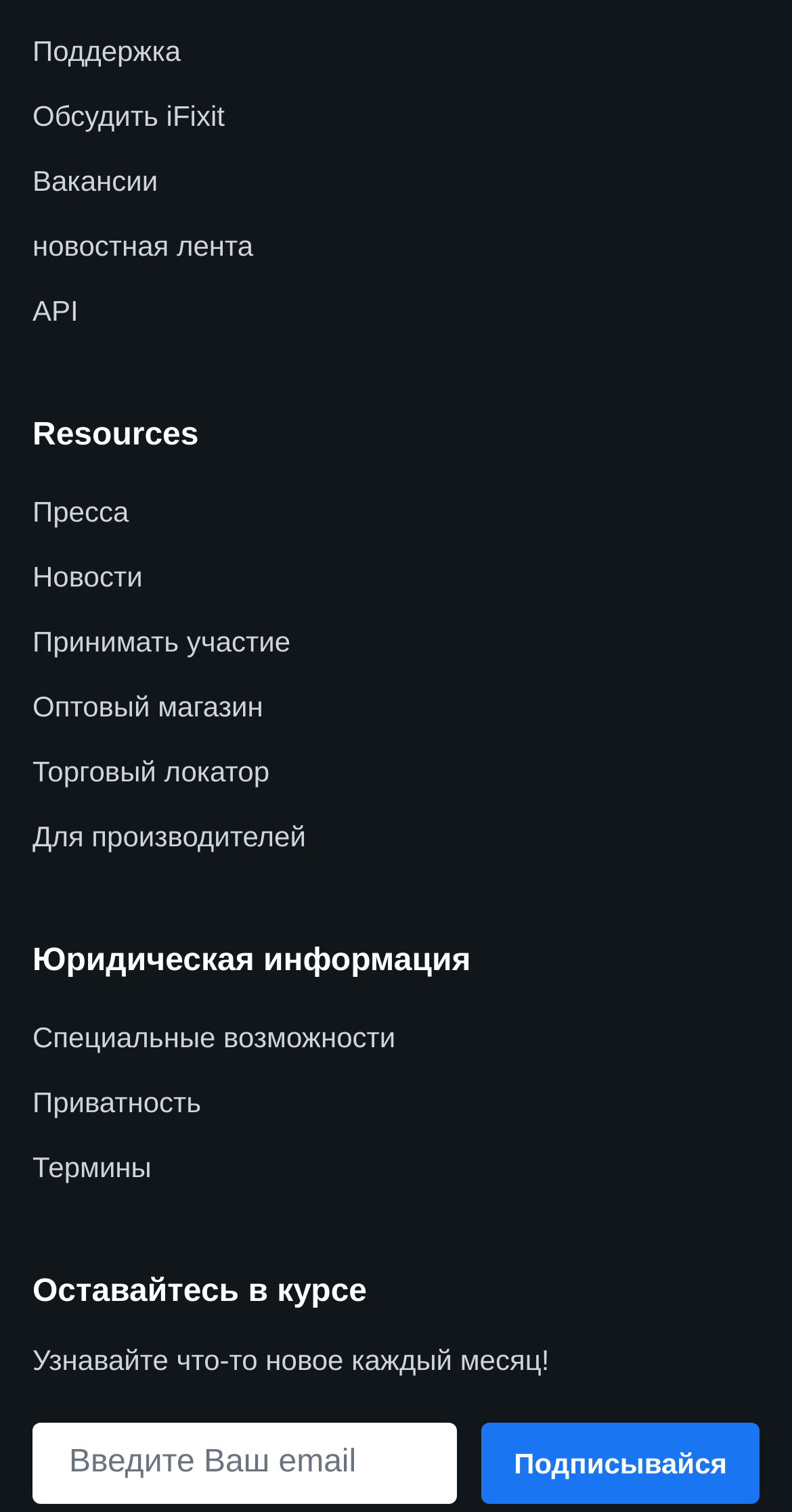Please find the bounding box coordinates of the element that needs to be clicked to perform the following instruction: "Visit the news page". The bounding box coordinates should be four float numbers between 0 and 1, represented as [left, top, right, bottom].

[0.041, 0.371, 0.18, 0.392]